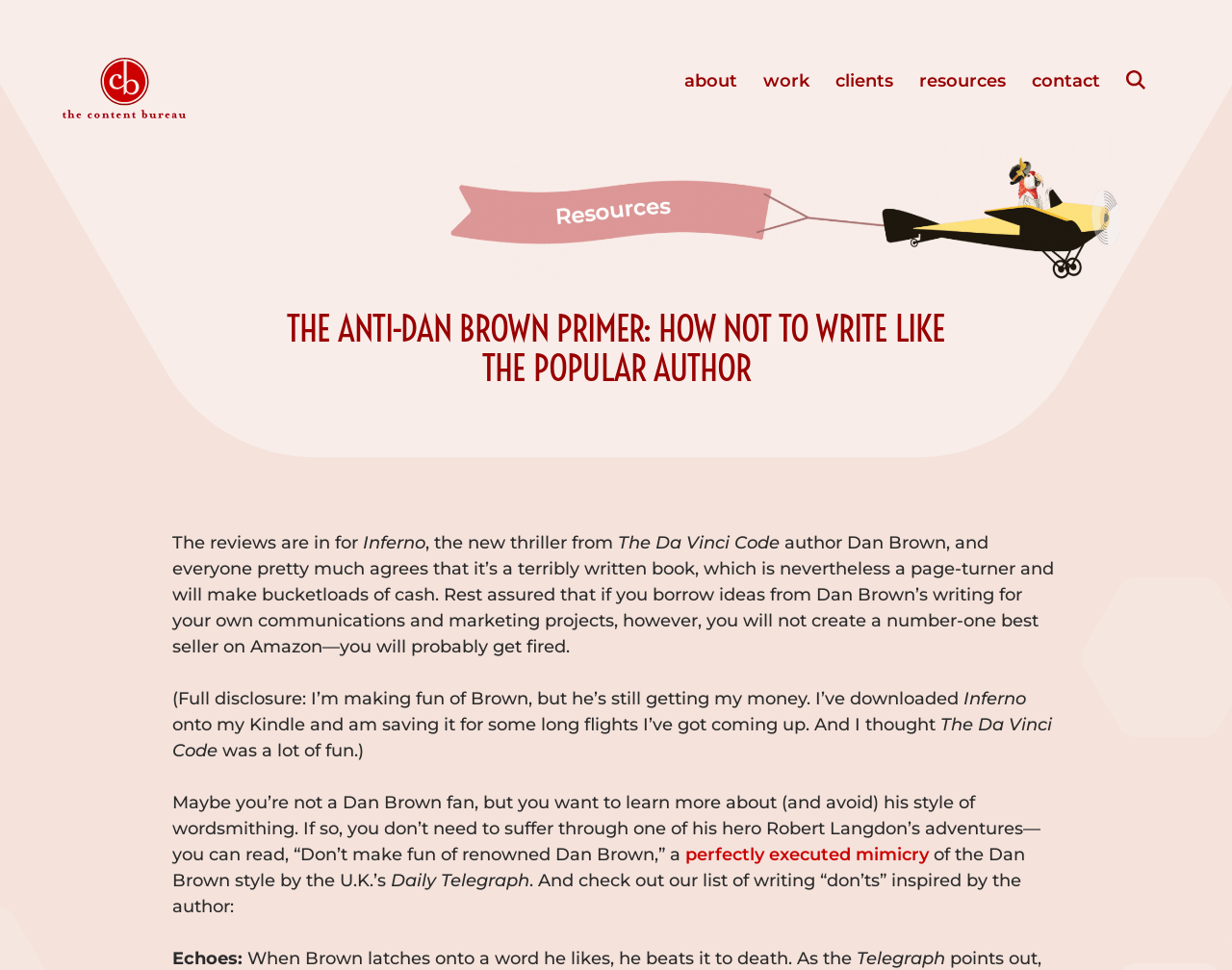Determine the bounding box coordinates of the clickable element necessary to fulfill the instruction: "visit The Content Bureau website". Provide the coordinates as four float numbers within the 0 to 1 range, i.e., [left, top, right, bottom].

[0.074, 0.064, 0.219, 0.086]